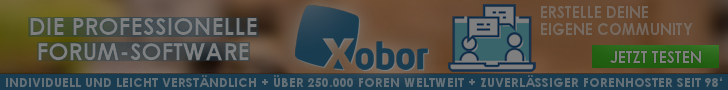Detail every significant feature and component of the image.

The image showcases an advertisement for Xobor, discussing their professional forum software. The banner highlights the features of their service, including the ability to create your own community. With a strong emphasis on user-friendliness, it indicates that Xobor is used by over 250,000 forums globally. The design features a modern aesthetic with a clean layout, integrating visual elements such as icons that represent community engagement. Positioned prominently, the call-to-action encourages users to "Jetzt testen," inviting potential customers to explore and experience the platform firsthand.